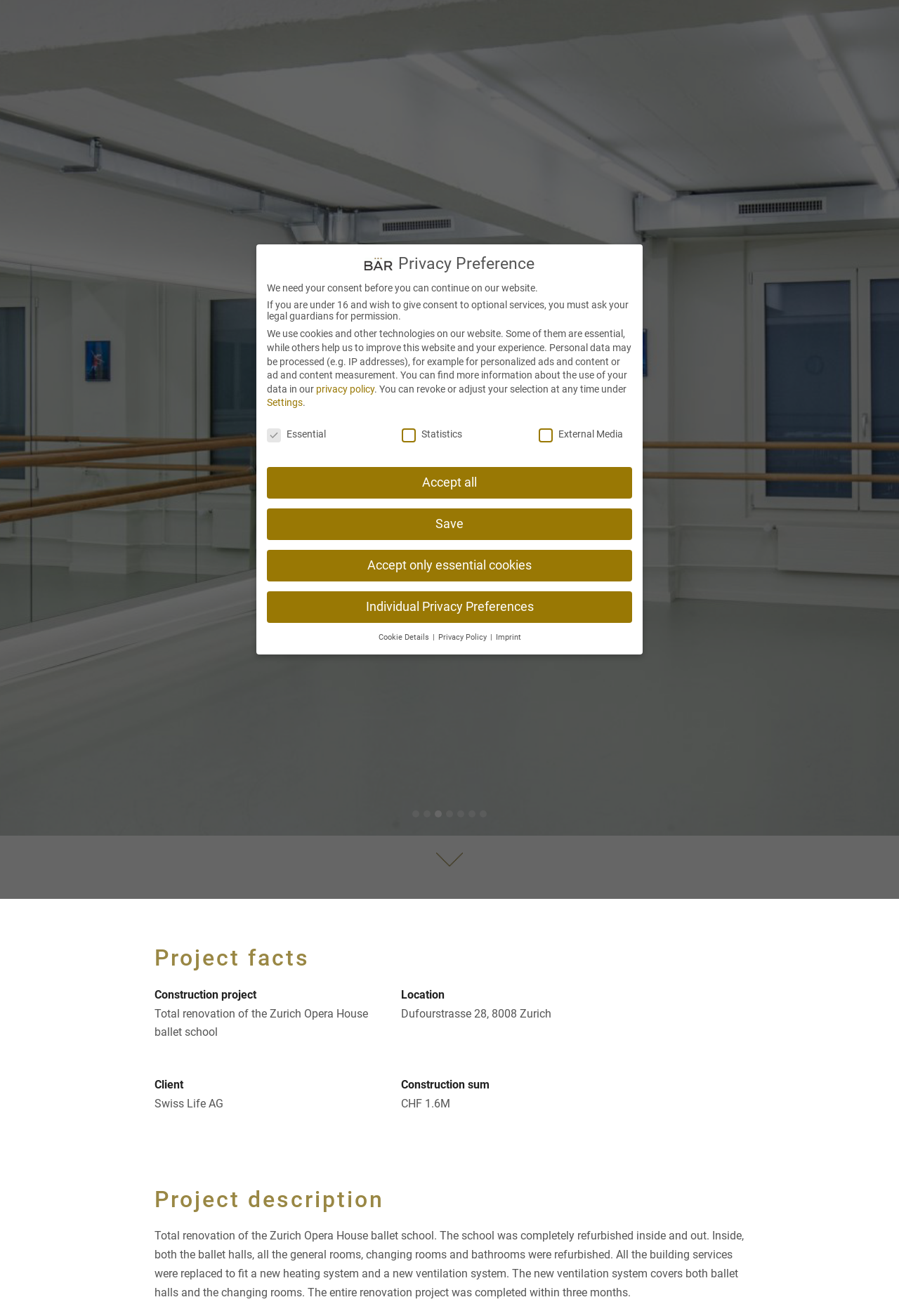Identify the bounding box coordinates of the clickable region to carry out the given instruction: "Click the Next button".

[0.85, 0.0, 1.0, 0.635]